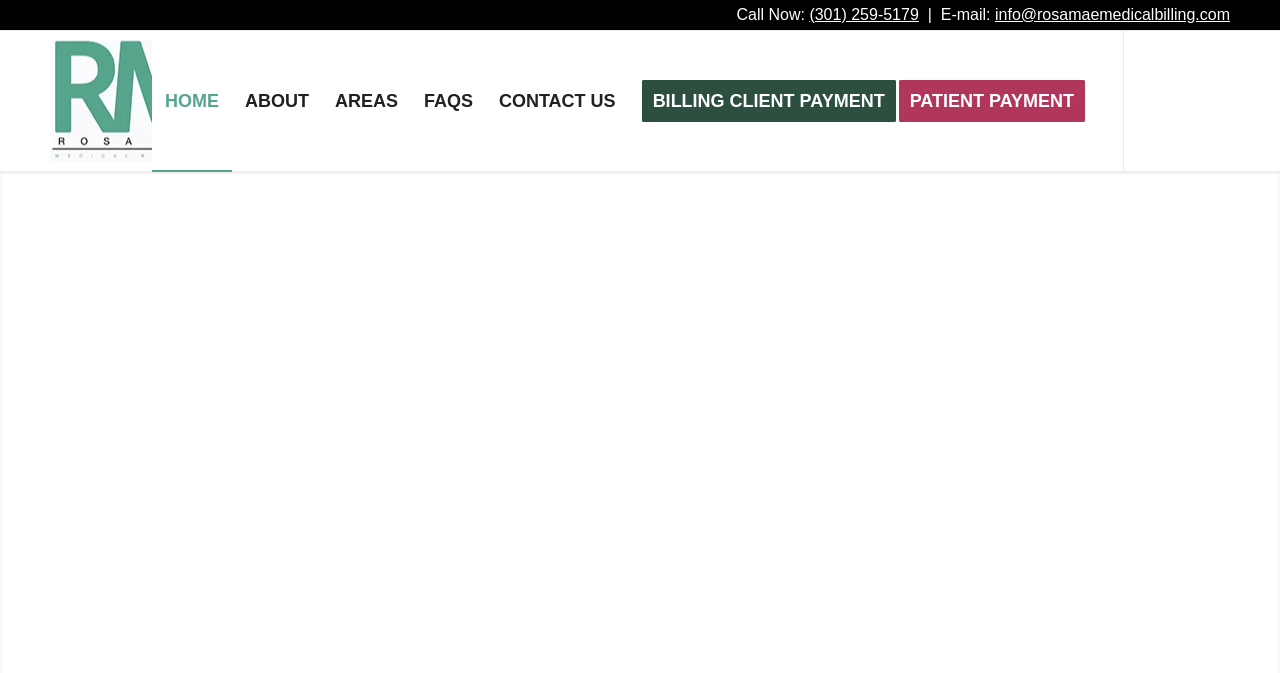Determine the bounding box coordinates of the clickable region to carry out the instruction: "Send an email".

[0.777, 0.009, 0.961, 0.034]